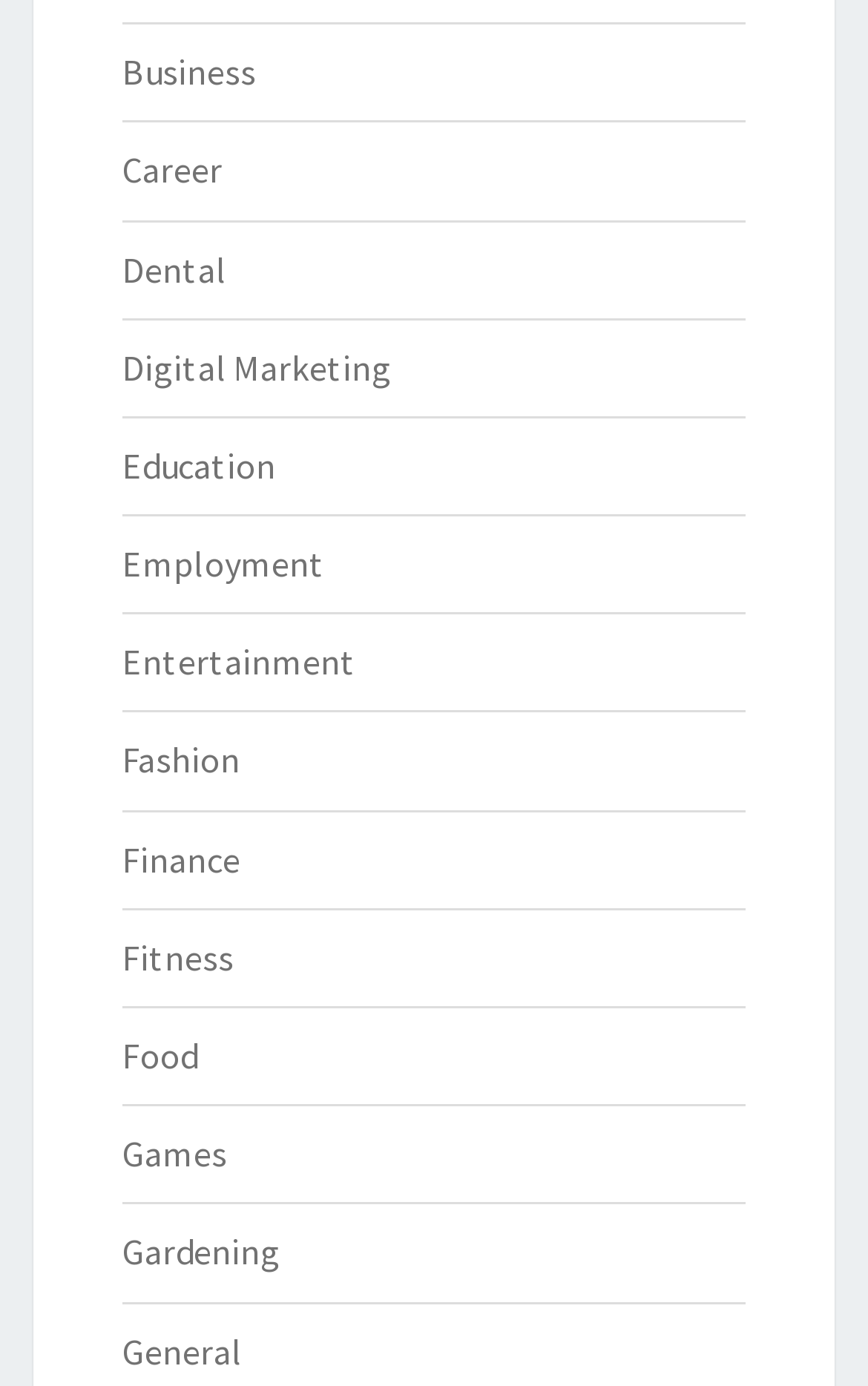Answer succinctly with a single word or phrase:
How many categories are listed?

17